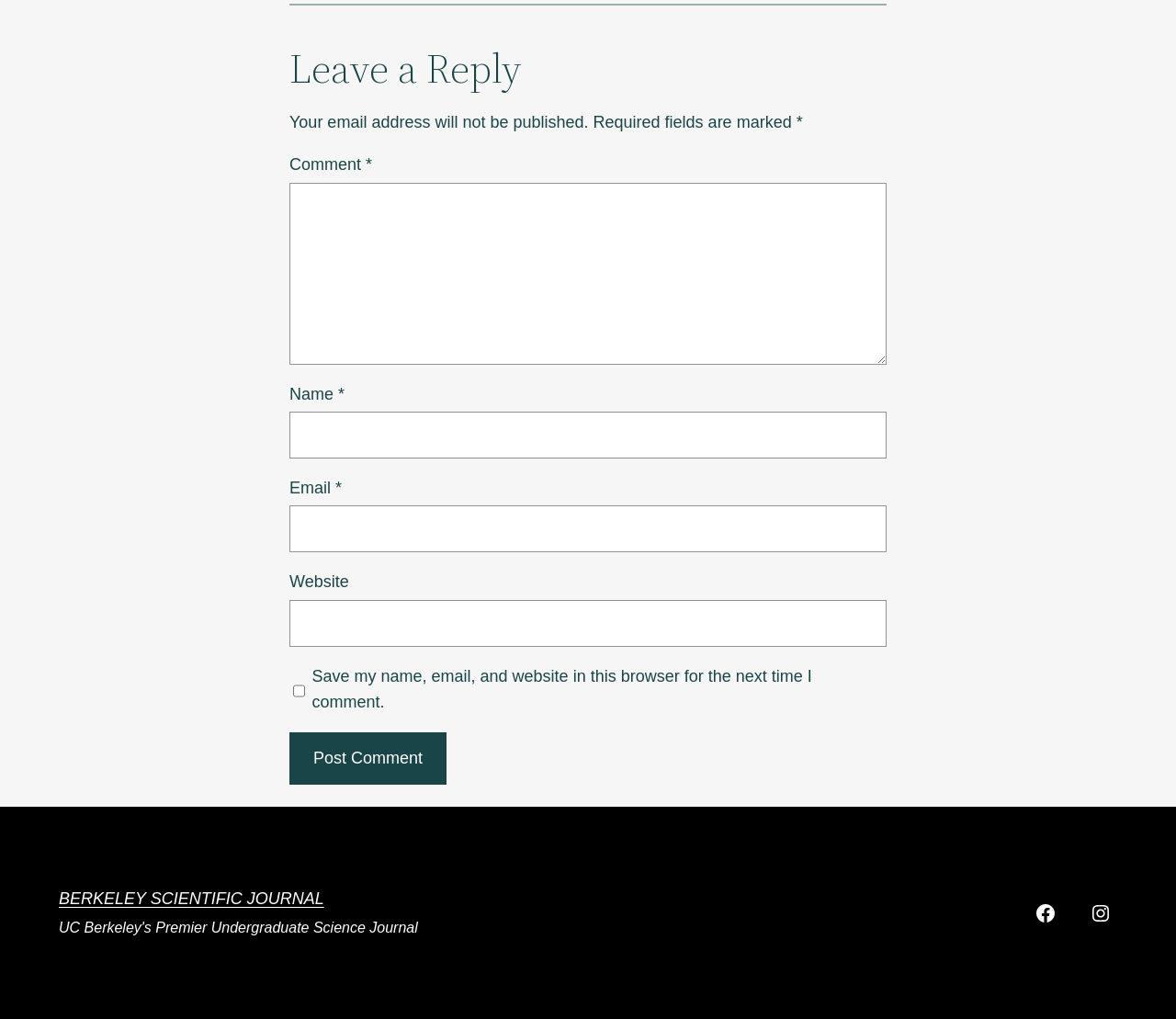What is the name of the journal mentioned on the webpage?
Please respond to the question with a detailed and well-explained answer.

The heading 'BERKELEY SCIENTIFIC JOURNAL' is present at the bottom of the webpage, indicating that it is the name of the journal or publication associated with the webpage.